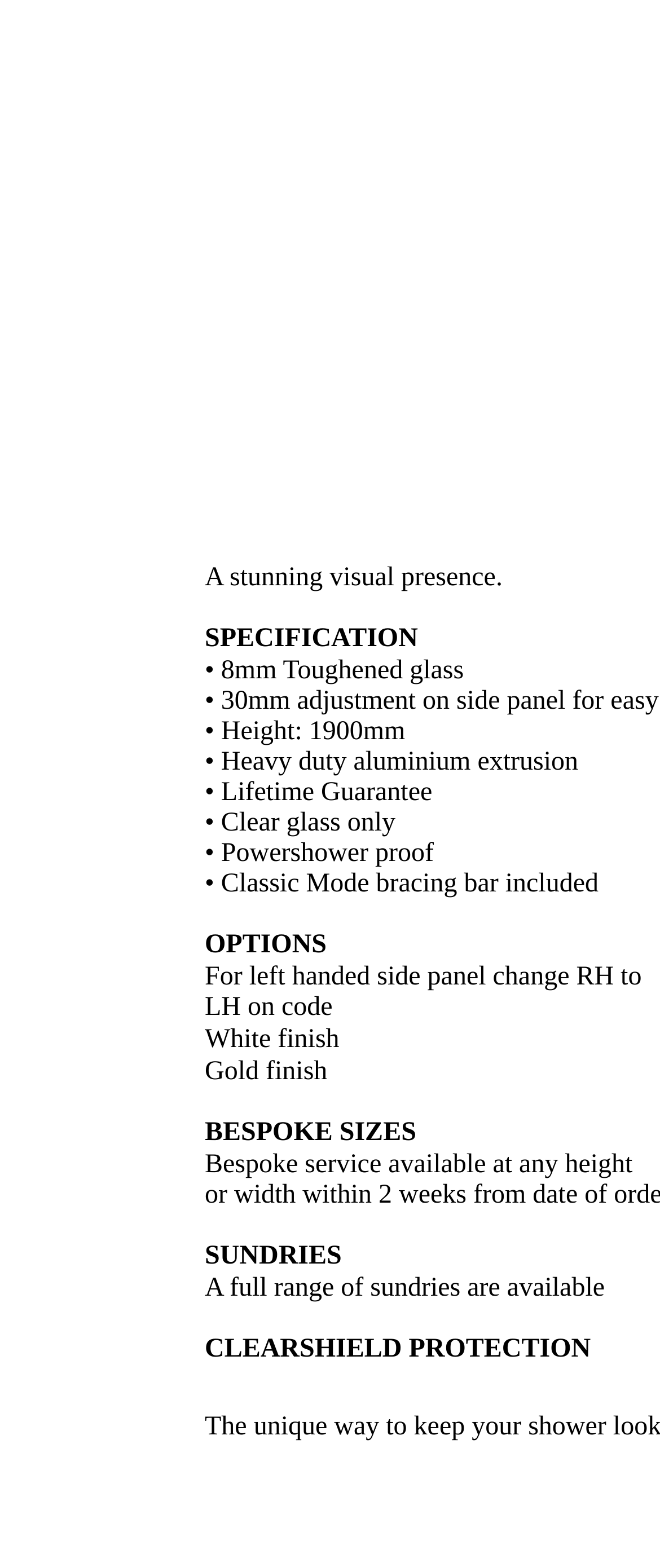Consider the image and give a detailed and elaborate answer to the question: 
What is the name of the protection system offered by Simpsons?

The webpage mentions ClearShield Protection as a feature offered by Simpsons, which is a protection system that provides additional benefits to customers.